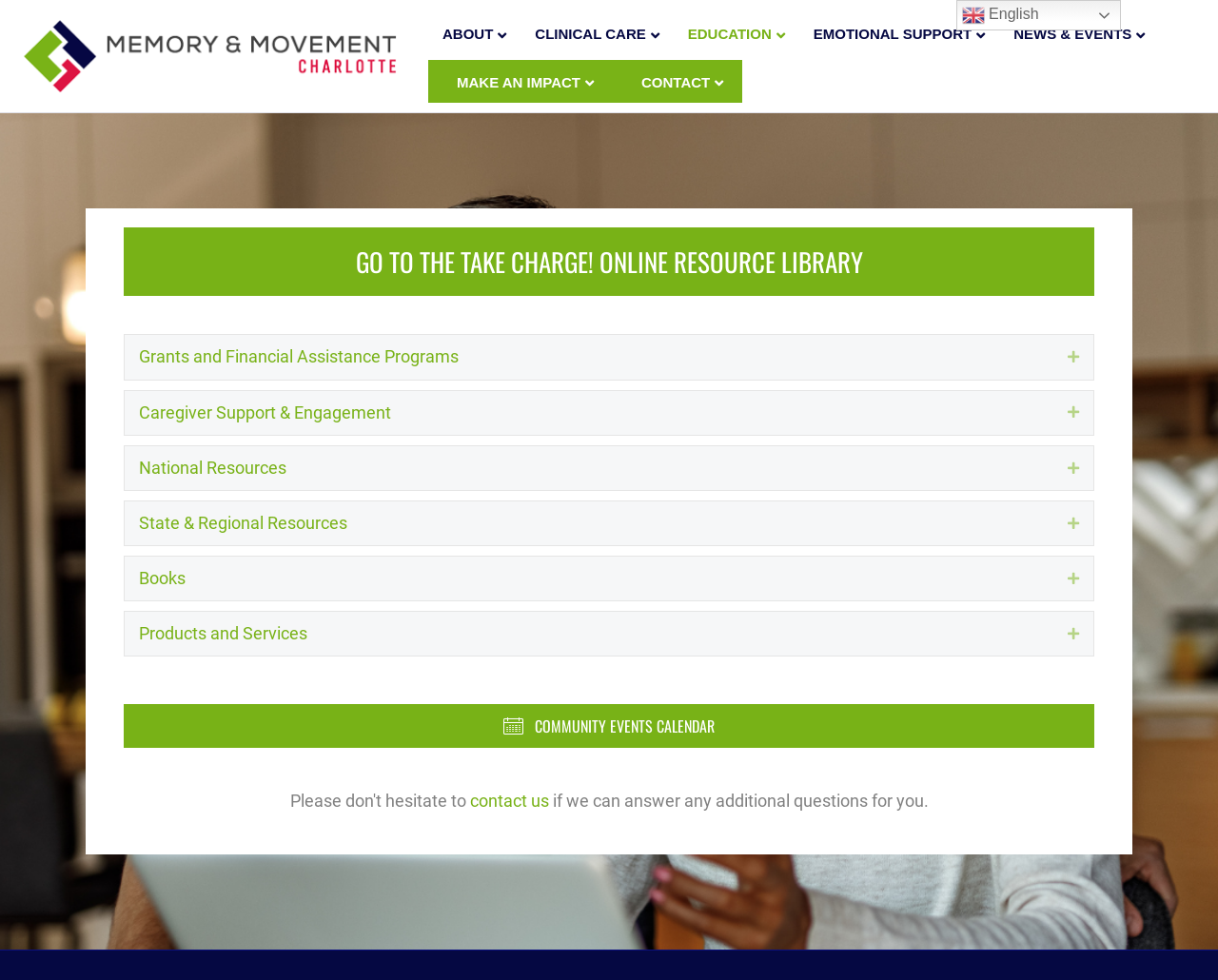Please identify the bounding box coordinates of the element's region that needs to be clicked to fulfill the following instruction: "View COMMUNITY EVENTS CALENDAR". The bounding box coordinates should consist of four float numbers between 0 and 1, i.e., [left, top, right, bottom].

[0.102, 0.718, 0.898, 0.763]